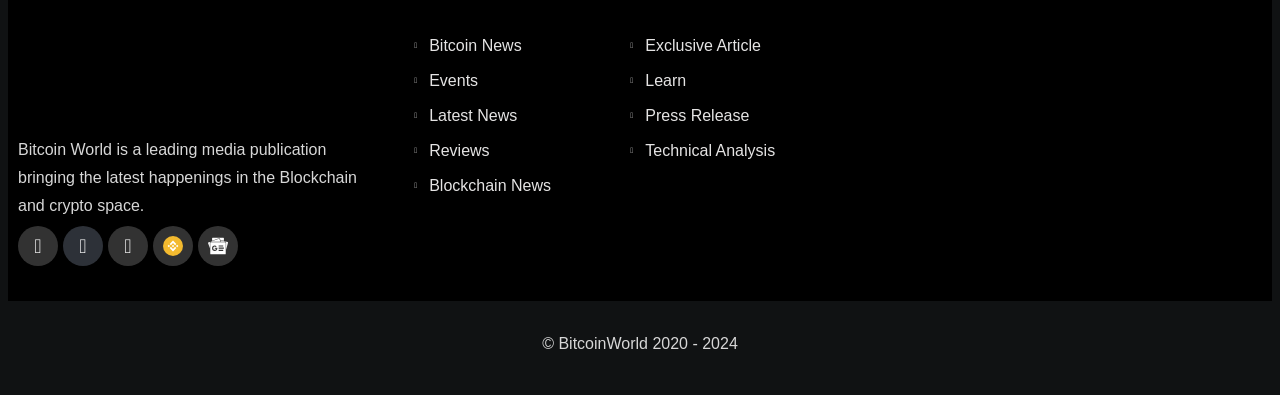Determine the bounding box coordinates for the HTML element described here: "Reviews".

[0.324, 0.346, 0.477, 0.417]